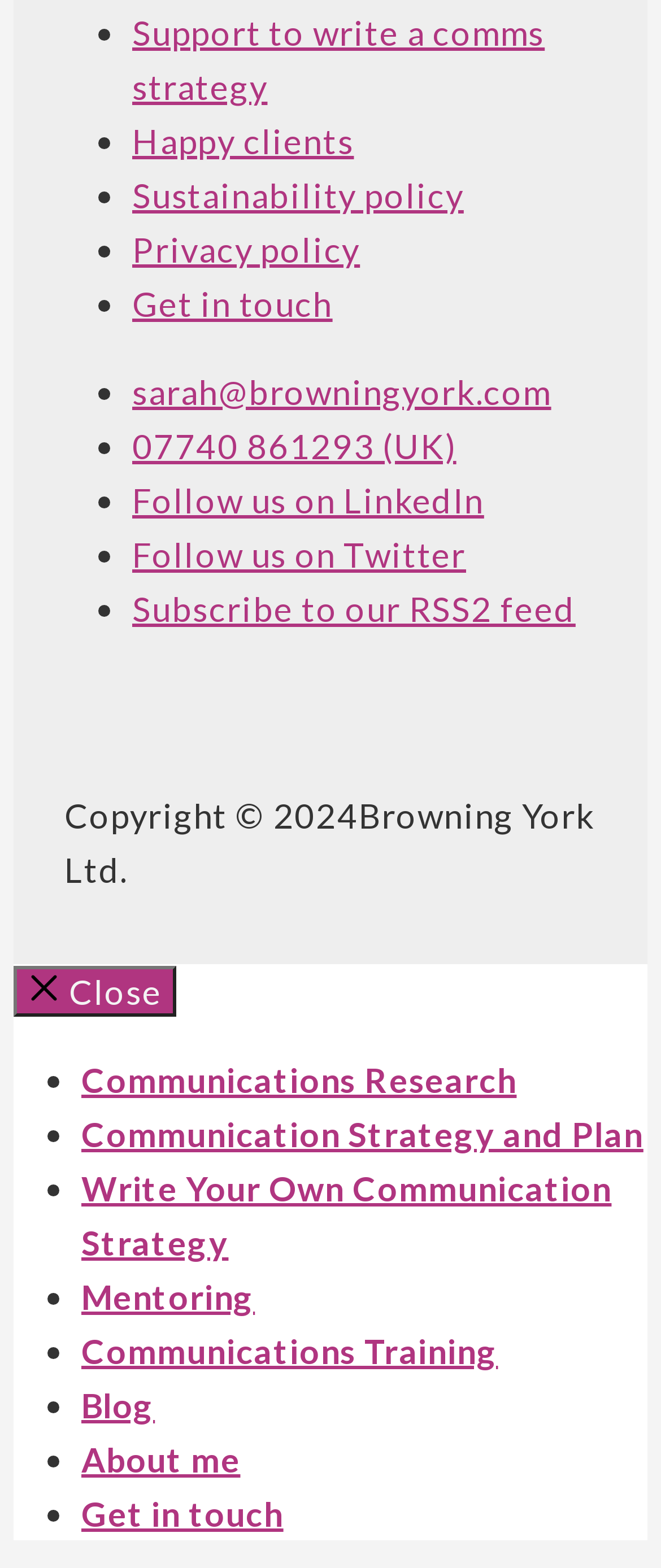Can you show the bounding box coordinates of the region to click on to complete the task described in the instruction: "Follow us on LinkedIn"?

[0.2, 0.306, 0.732, 0.331]